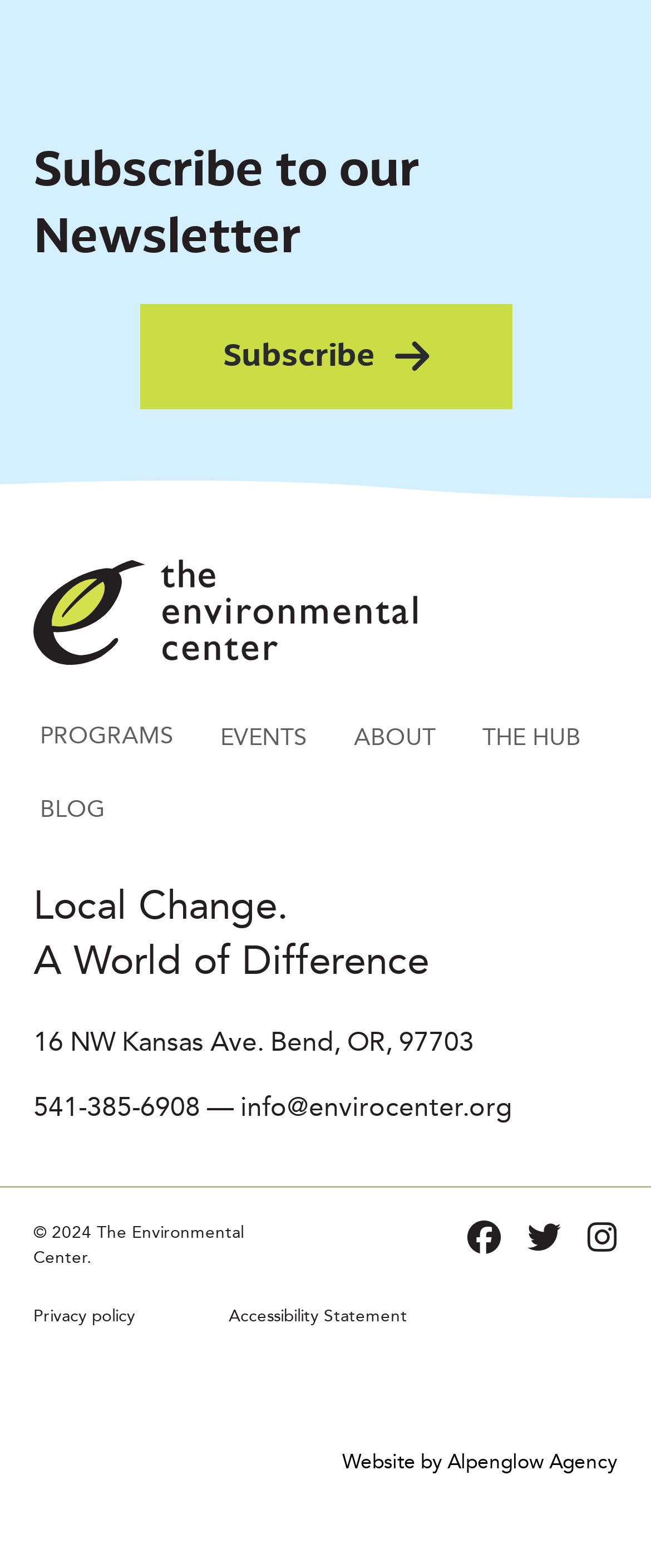What is the address of the organization?
Deliver a detailed and extensive answer to the question.

The address of the organization can be found in the static text element at the middle of the page, which reads '16 NW Kansas Ave. Bend, OR, 97703'.